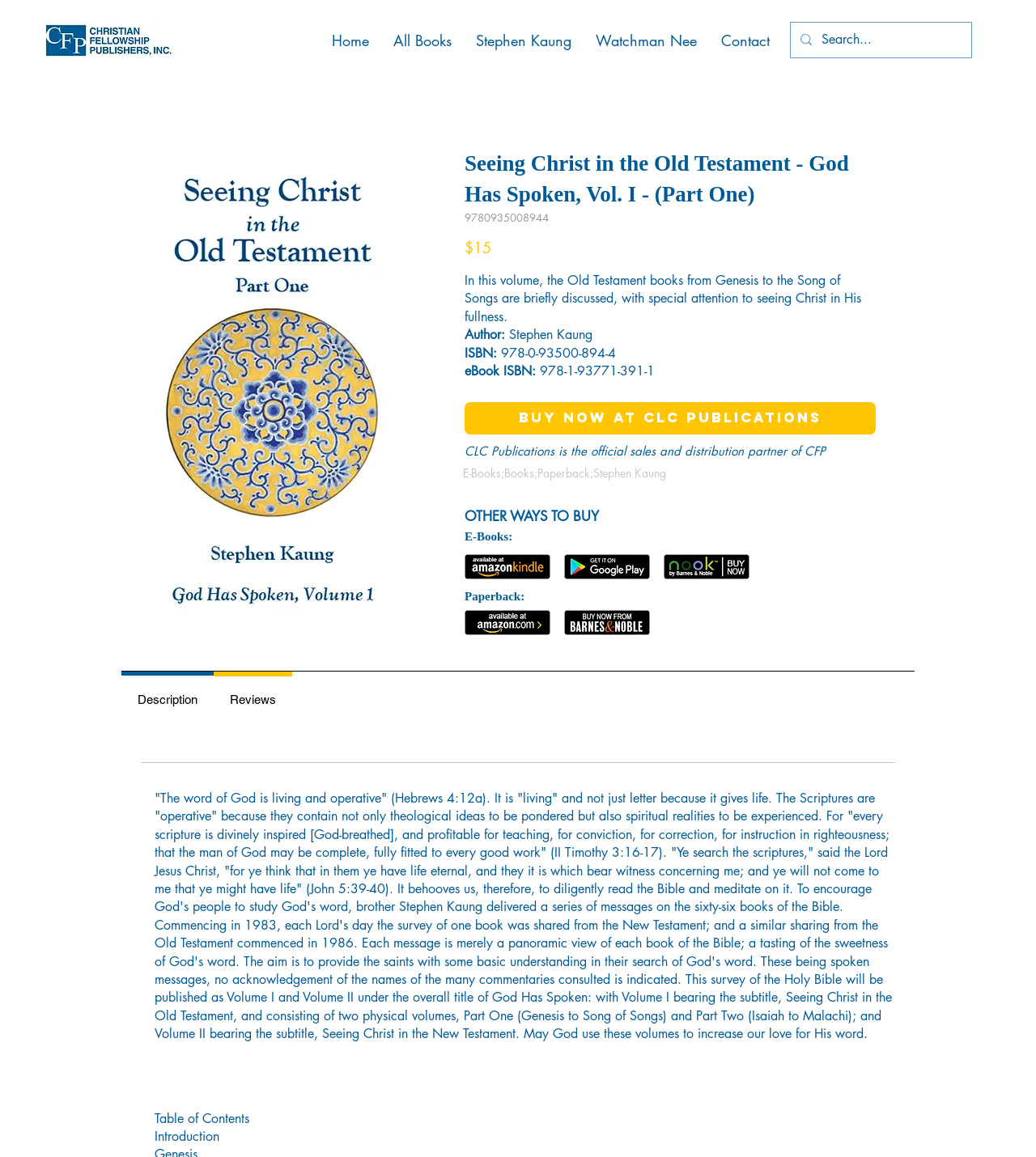Generate a thorough caption detailing the webpage content.

This webpage is about a book titled "Seeing Christ in the Old Testament - God Has Spoken, Vol. I - (Part One)" by author Stephen Kaung. At the top left corner, there is a logo of Christian Fellowship Publishers. Below the logo, there is a navigation menu with links to "Home", "All Books", "Stephen Kaung", "Watchman Nee", and "Contact". 

To the right of the navigation menu, there is a search bar with a magnifying glass icon. Below the search bar, there is a large image of the book cover. 

The main content of the webpage is divided into sections. The first section displays the book title, ISBN, and price. Below this section, there is a brief description of the book, which discusses seeing Christ in the Old Testament. 

The next section provides information about the author, Stephen Kaung, and the ISBN and eBook ISBN of the book. There is a "BUY NOW AT CLC PUBLICATIONS" link below this section. 

Following this, there is a section titled "OTHER WAYS TO BUY" with links to purchase the eBook from various platforms, including Kindle, Google, and Nook. There is also a section for purchasing the paperback from Amazon and Barnes & Noble.

Below these sections, there is a tab list with two tabs: "Description" and "Reviews". The "Description" tab is selected by default and displays a lengthy passage about the importance of studying the Bible and a brief overview of the book series "God Has Spoken" by Stephen Kaung.